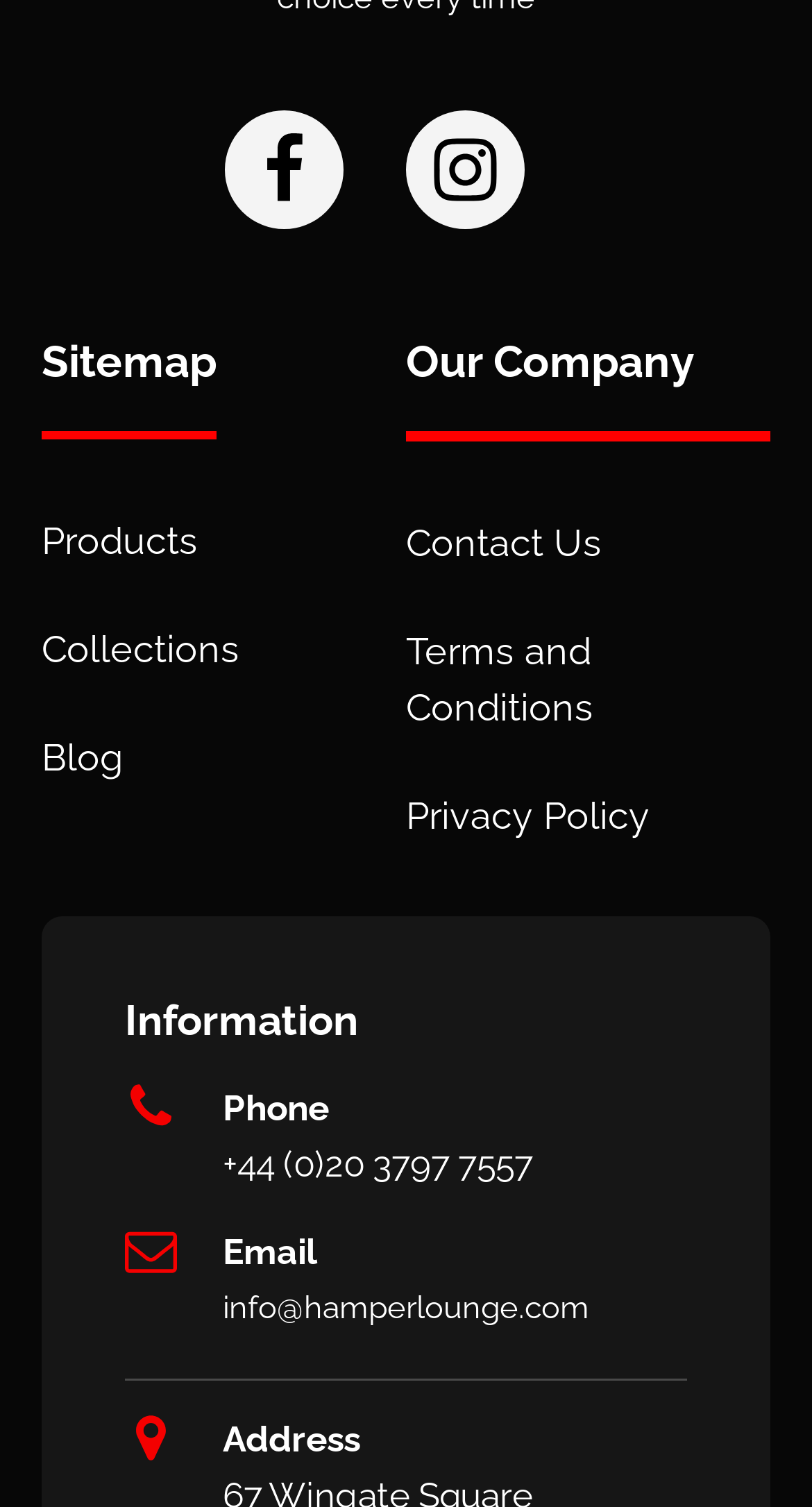Identify the bounding box coordinates for the UI element described as follows: Terms and Conditions. Use the format (top-left x, top-left y, bottom-right x, bottom-right y) and ensure all values are floating point numbers between 0 and 1.

[0.5, 0.413, 0.949, 0.488]